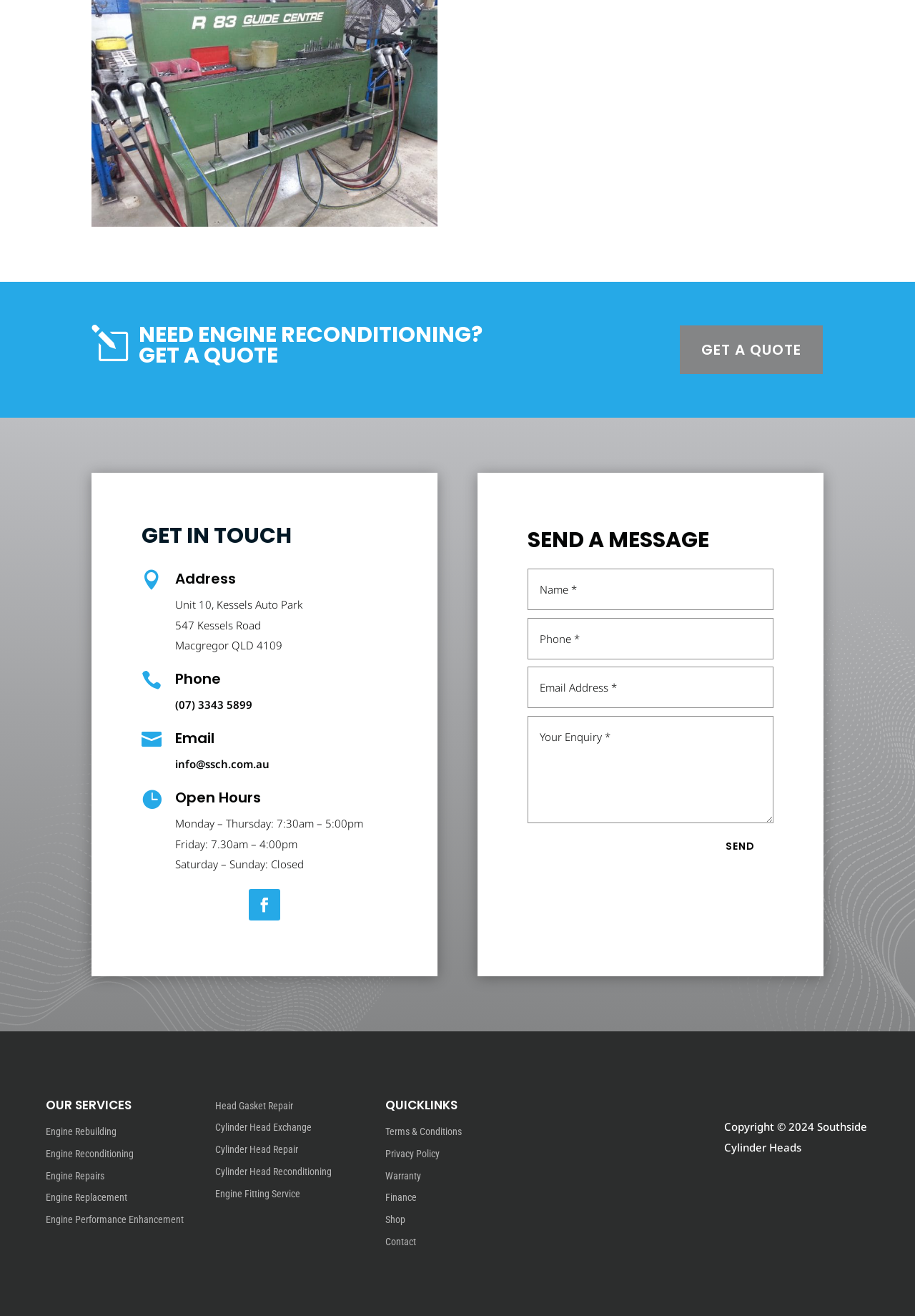Given the description of the UI element: "Engine Reconditioning", predict the bounding box coordinates in the form of [left, top, right, bottom], with each value being a float between 0 and 1.

[0.05, 0.872, 0.146, 0.881]